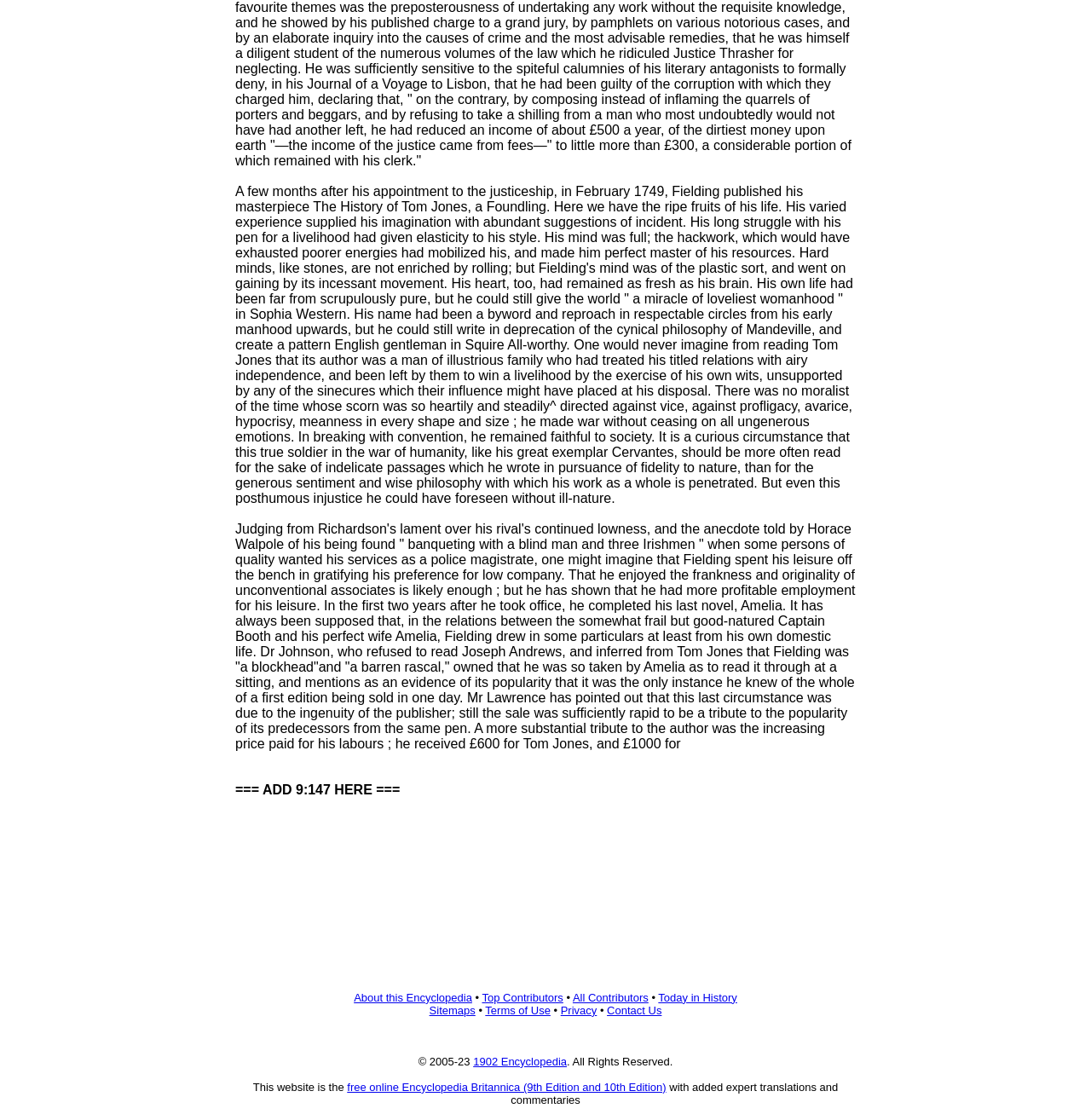Find the UI element described as: "Sitemaps" and predict its bounding box coordinates. Ensure the coordinates are four float numbers between 0 and 1, [left, top, right, bottom].

[0.393, 0.896, 0.436, 0.908]